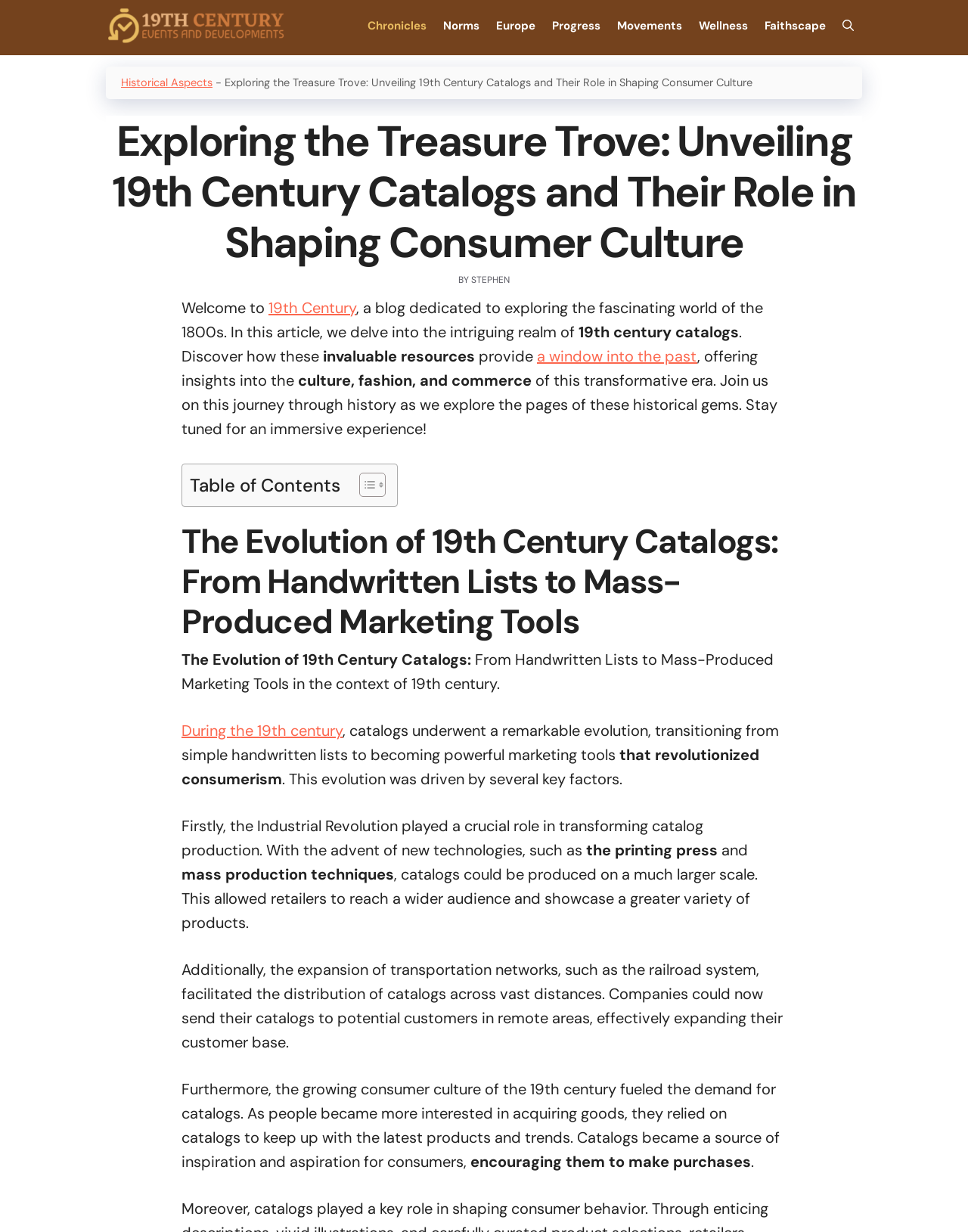Using the description "Bitcoin", predict the bounding box of the relevant HTML element.

None